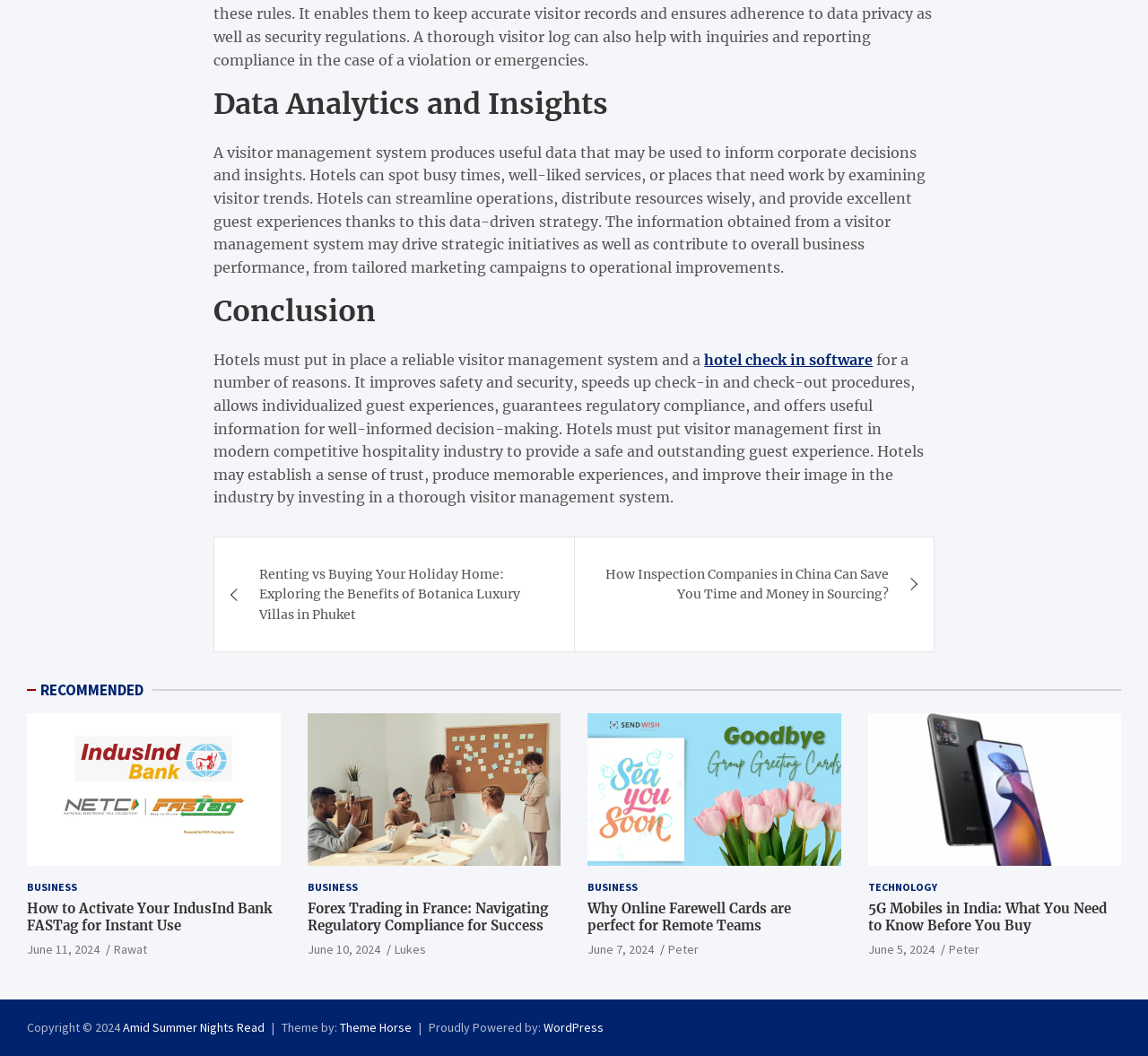What is the main topic of the webpage?
Answer the question with a detailed and thorough explanation.

The main topic of the webpage is 'Data Analytics and Insights' because the first heading on the webpage is 'Data Analytics and Insights' and the content below it discusses the importance of data analytics in the hospitality industry.